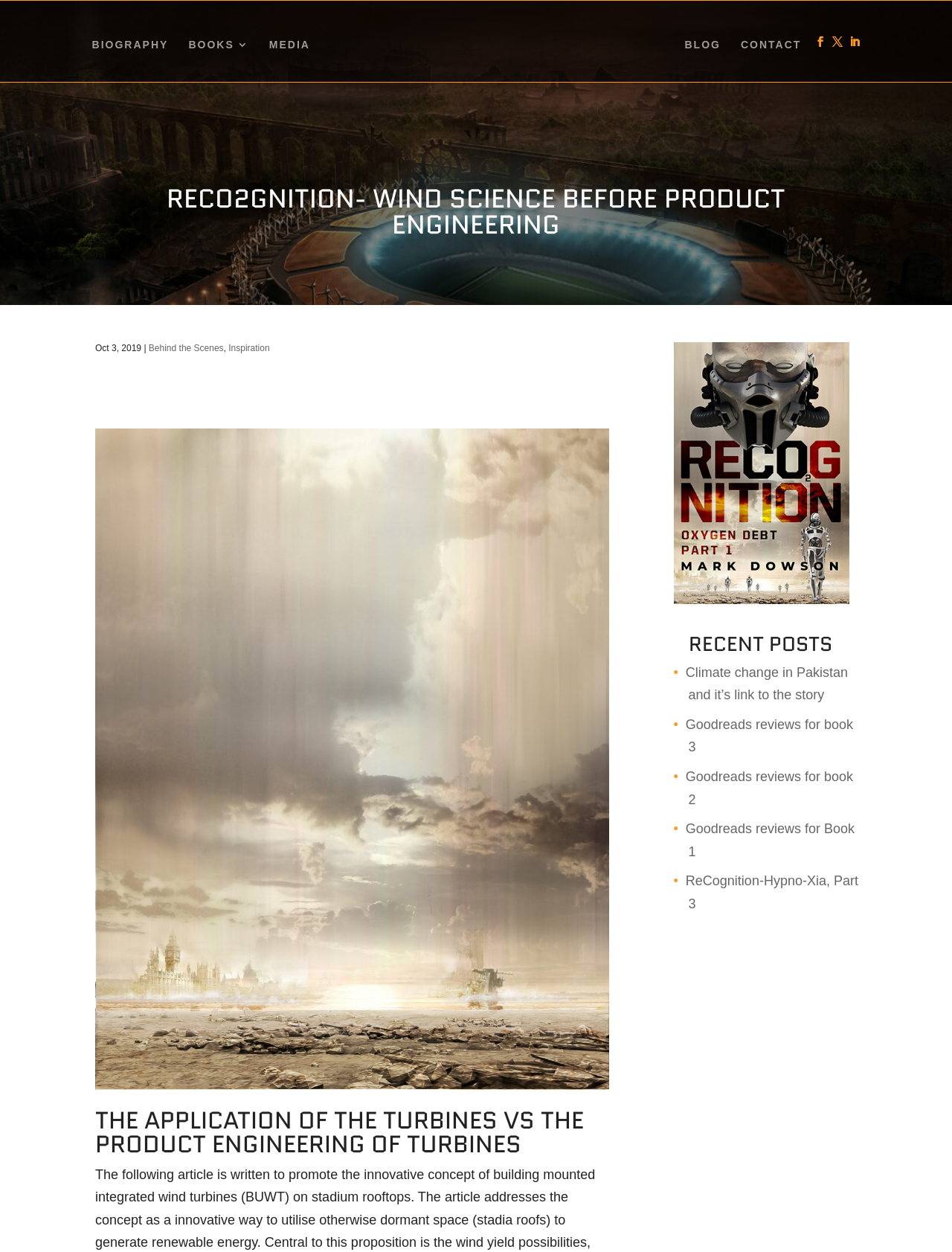Is there a search bar on the webpage?
Based on the image, answer the question with as much detail as possible.

There is a search bar on the webpage, represented by the search element with bounding box coordinates [0.025, 0.001, 0.975, 0.001], which contains a searchbox with the text 'Search for:'.